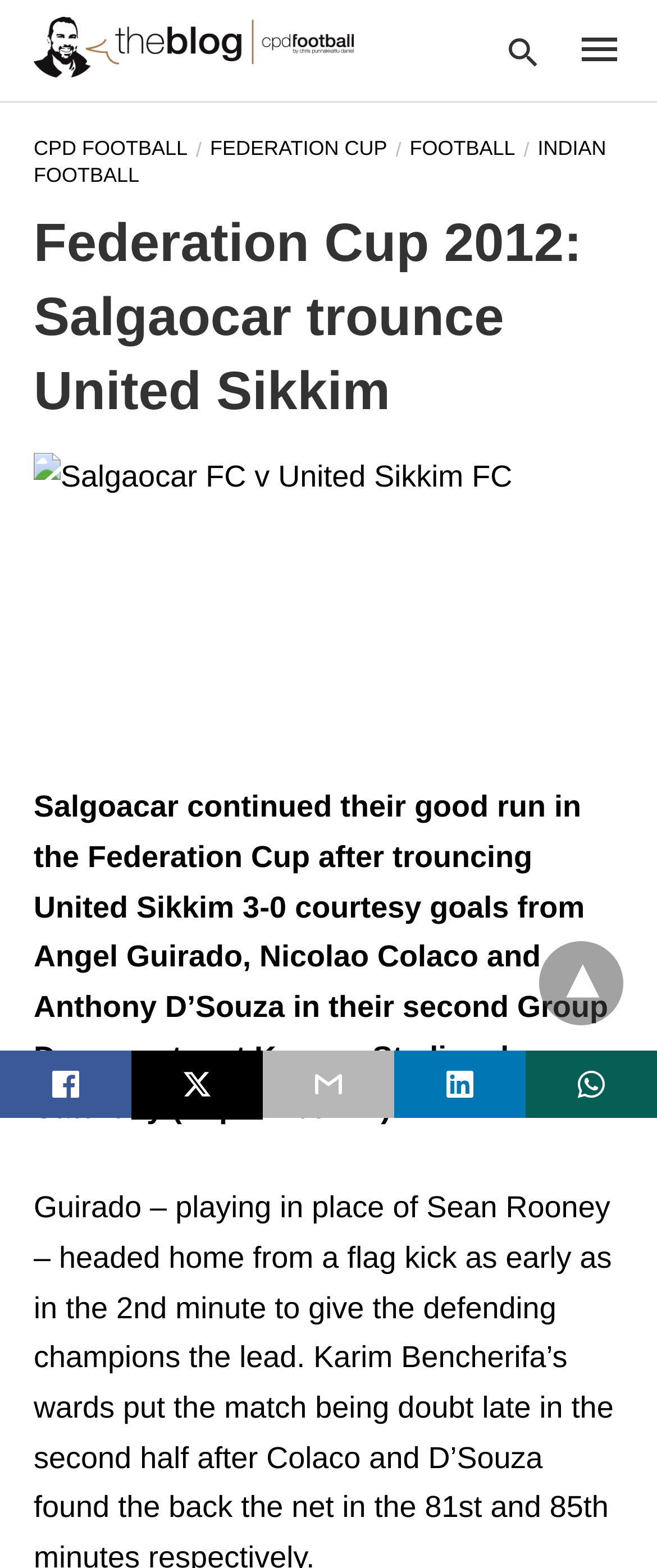Please determine the bounding box coordinates of the area that needs to be clicked to complete this task: 'read about Indian Football'. The coordinates must be four float numbers between 0 and 1, formatted as [left, top, right, bottom].

[0.051, 0.087, 0.923, 0.119]